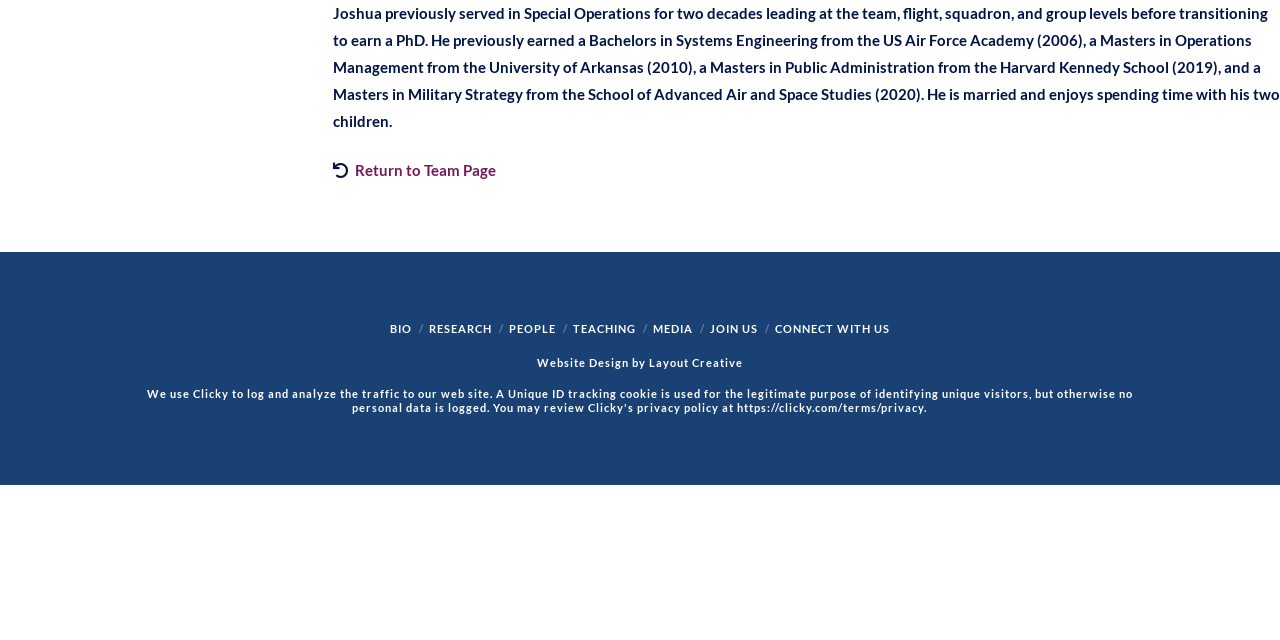Bounding box coordinates are to be given in the format (top-left x, top-left y, bottom-right x, bottom-right y). All values must be floating point numbers between 0 and 1. Provide the bounding box coordinate for the UI element described as: Layout Creative

[0.507, 0.556, 0.58, 0.576]